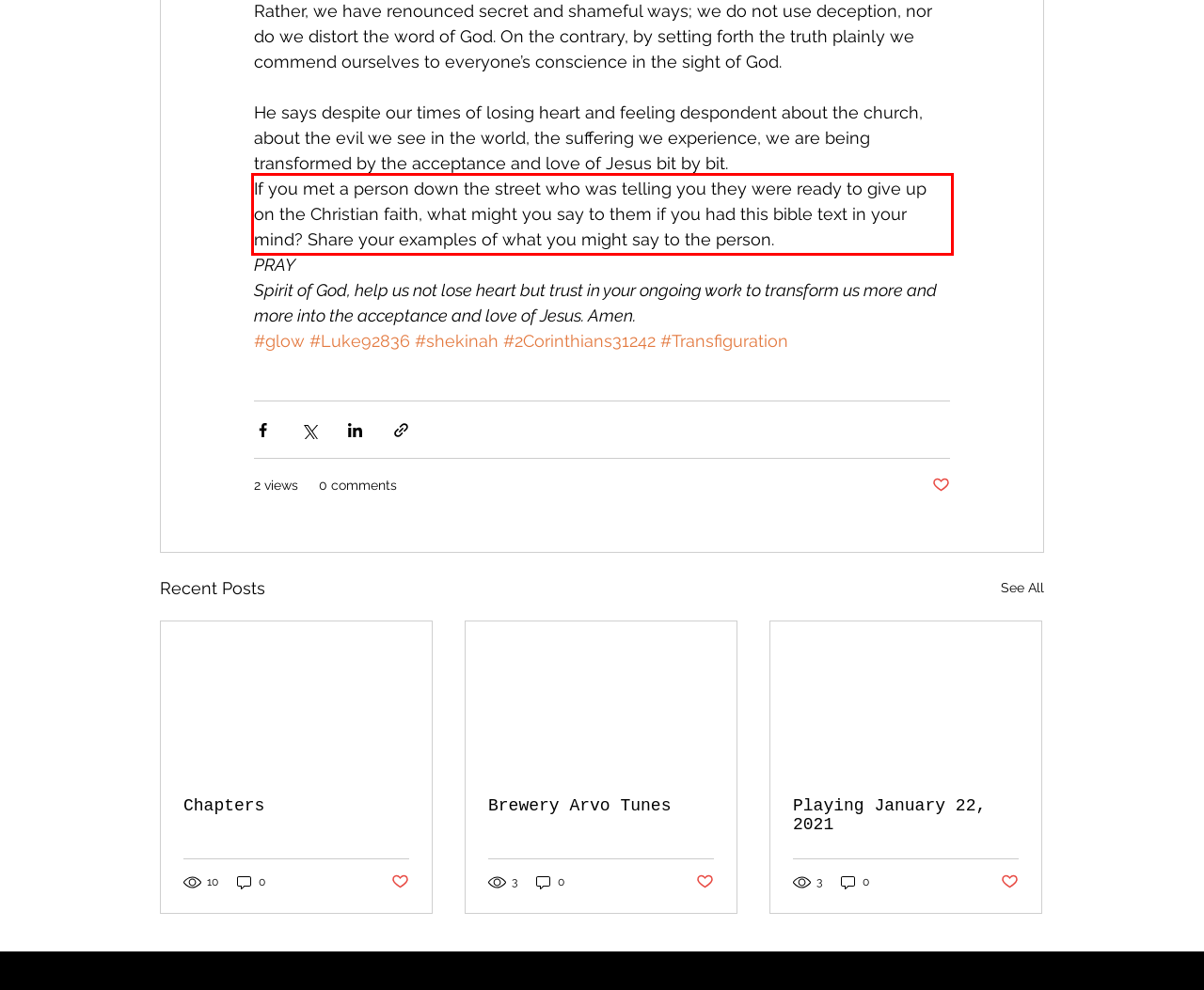Your task is to recognize and extract the text content from the UI element enclosed in the red bounding box on the webpage screenshot.

If you met a person down the street who was telling you they were ready to give up on the Christian faith, what might you say to them if you had this bible text in your mind? Share your examples of what you might say to the person.